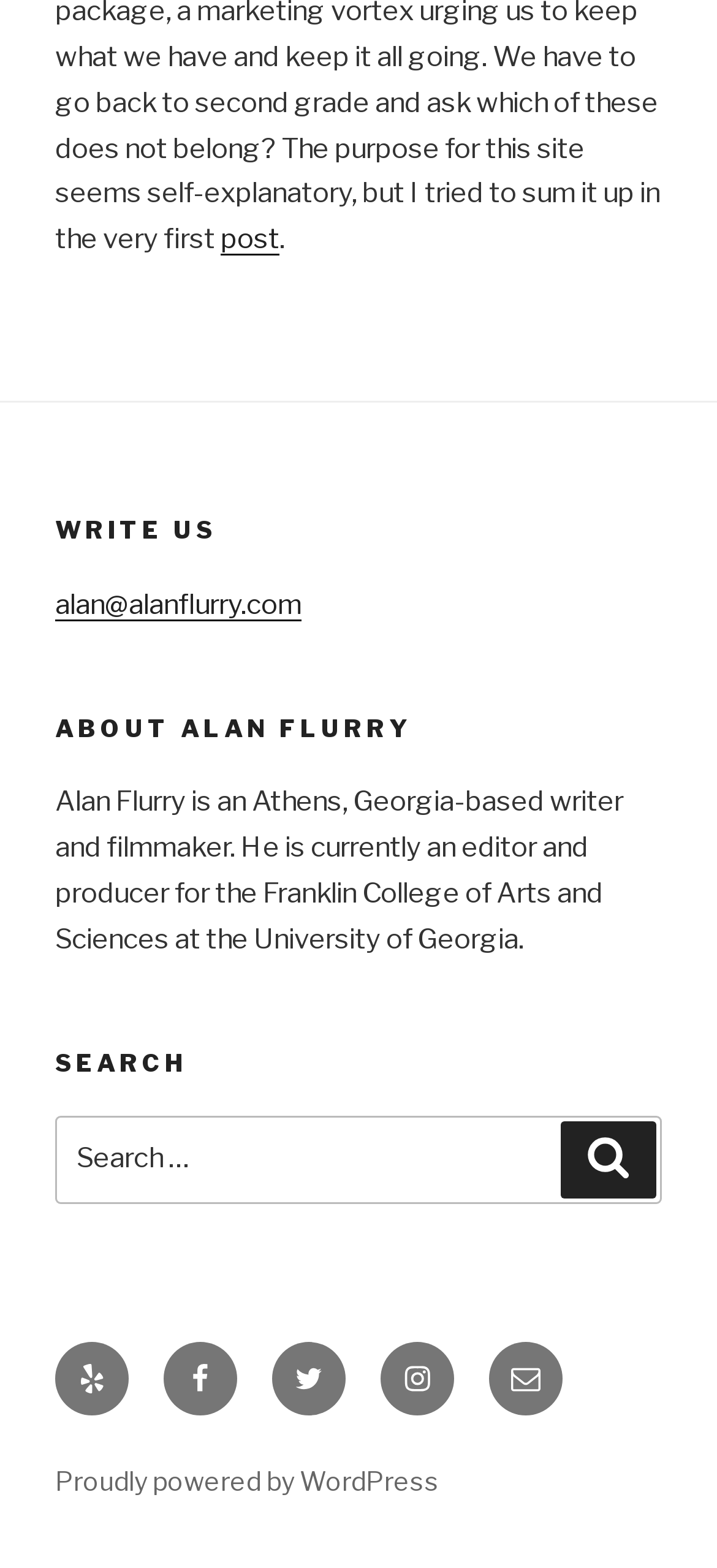What is the name of the college where Alan Flurry works?
Answer the question using a single word or phrase, according to the image.

Franklin College of Arts and Sciences